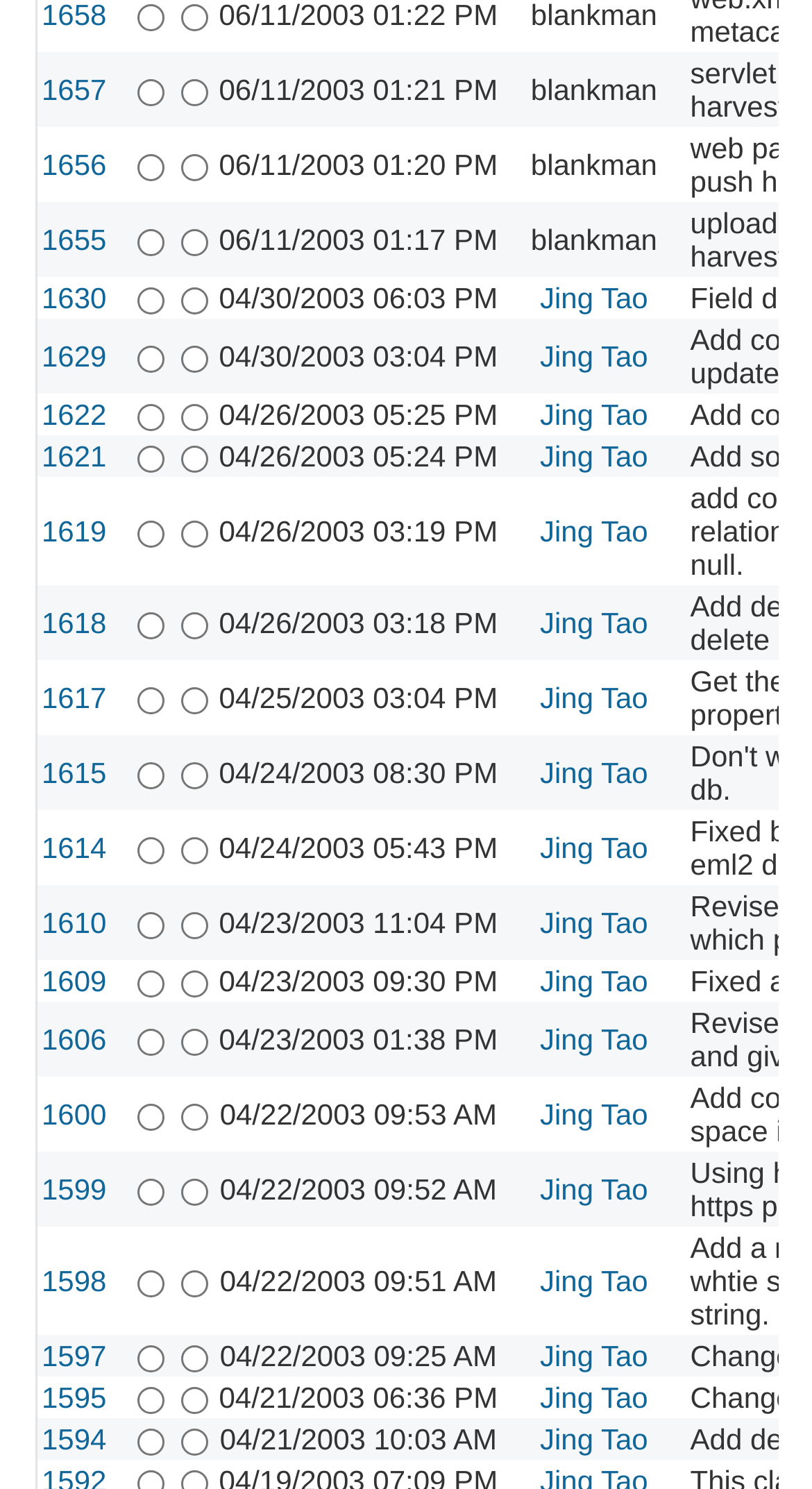Please find the bounding box coordinates of the clickable region needed to complete the following instruction: "select the second radio button". The bounding box coordinates must consist of four float numbers between 0 and 1, i.e., [left, top, right, bottom].

[0.17, 0.054, 0.203, 0.072]